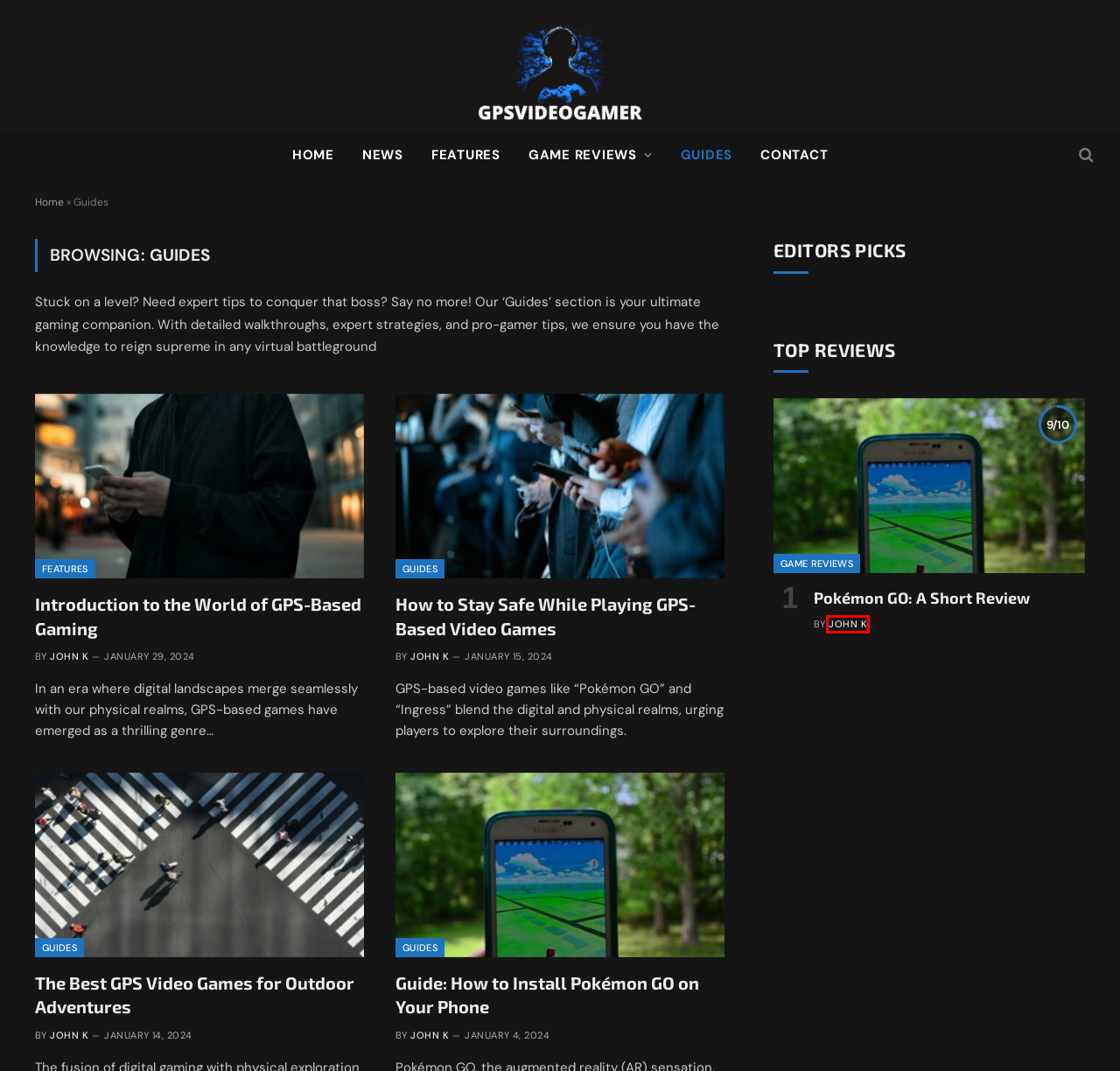Observe the screenshot of a webpage with a red bounding box around an element. Identify the webpage description that best fits the new page after the element inside the bounding box is clicked. The candidates are:
A. Gaming Features | Exclusive Insights & Spotlights - GPS Video Gamer
B. How to Stay Safe While Playing GPS-Based Video Games - GPS Video Gamer
C. Pokémon GO: A Short Review - GPS Video Gamer
D. Guide: How to Install Pokémon GO on Your Phone - GPS Video Gamer
E. News Archives - GPS Video Gamer
F. The Best GPS Video Games for Outdoor Adventures - GPS Video Gamer
G. Homepage - GPS Video Gamer
H. John K, Author at GPS Video Gamer

H